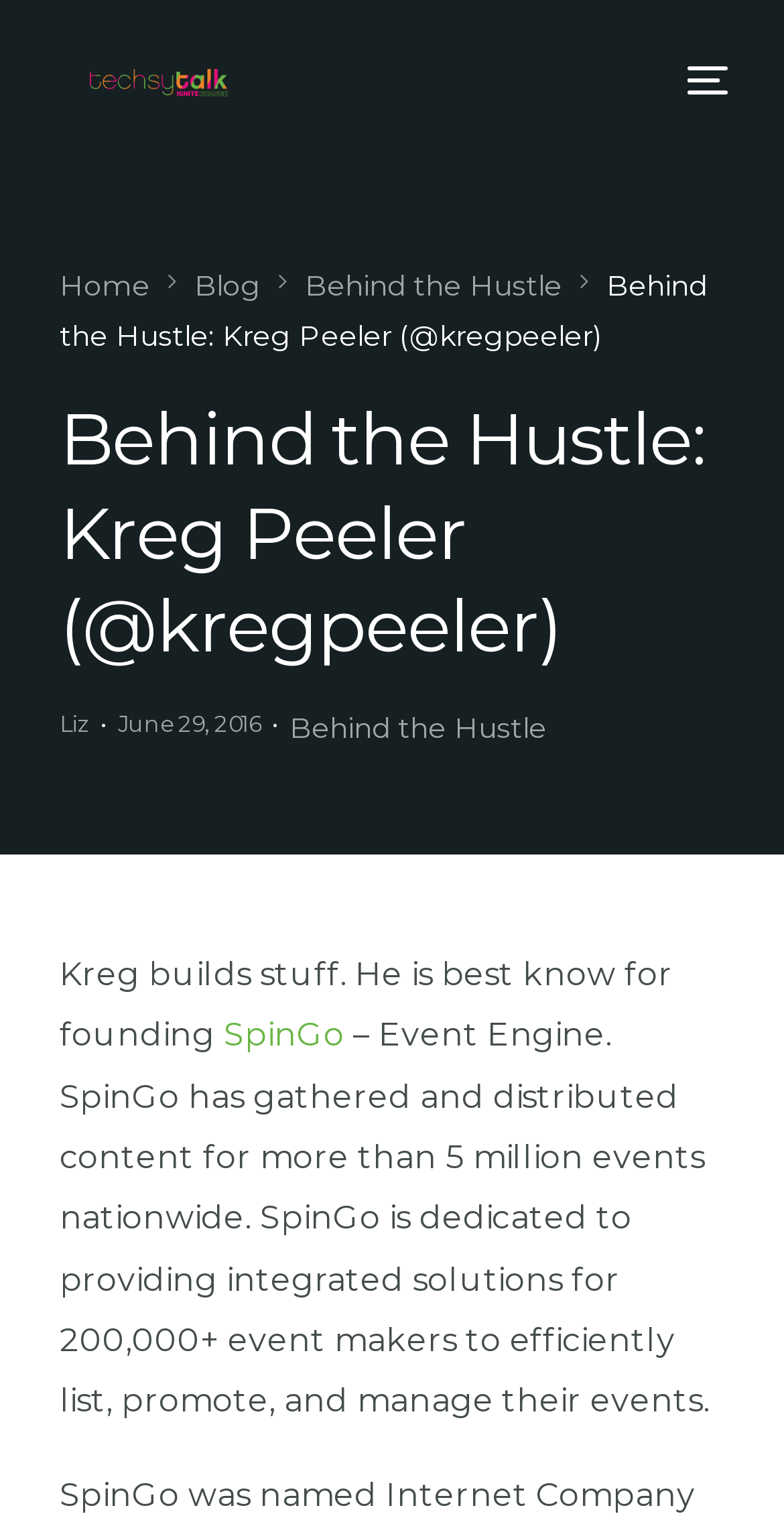Please identify the bounding box coordinates of the clickable element to fulfill the following instruction: "visit SpinGo website". The coordinates should be four float numbers between 0 and 1, i.e., [left, top, right, bottom].

[0.286, 0.671, 0.439, 0.696]